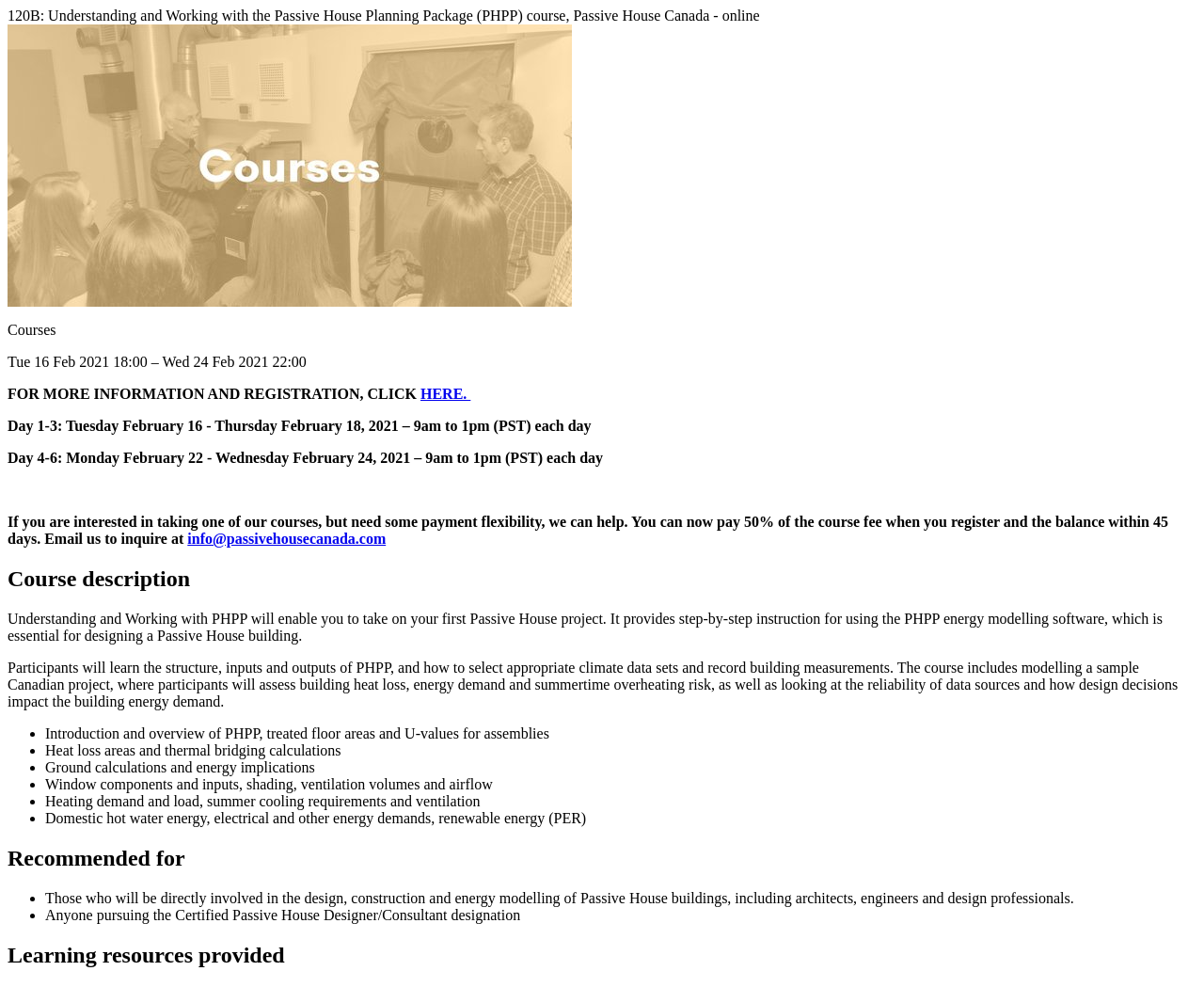Describe all visible elements and their arrangement on the webpage.

This webpage appears to be a course description page for "120B: Understanding and Working with the Passive House Planning Package (PHPP)" offered by Passive House Canada. At the top of the page, there is a title "120B: Understanding and Working with the Passive House Planning Package (PHPP) course, Passive House Canada - online" followed by an image labeled as "event". 

Below the title, there are several sections of text. The first section provides course details, including the dates "Tue 16 Feb 2021 18:00 – Wed 24 Feb 2021 22:00" and a call to action to register for the course. 

The next section describes the course schedule, which consists of six days, divided into two periods. The first period is from February 16 to 18, and the second period is from February 22 to 24. 

Following the course schedule, there is a section that explains the payment flexibility options available for the course. It mentions that students can pay 50% of the course fee upfront and the remaining balance within 45 days. 

The main course description section is headed by a title "Course description" and provides a detailed overview of what the course covers. It explains that the course will enable students to take on their first Passive House project and provides step-by-step instructions for using the PHPP energy modeling software. The course covers various topics, including the structure and inputs of PHPP, climate data sets, building measurements, and energy demand.

Below the course description, there is a list of topics that will be covered in the course, including introduction to PHPP, heat loss areas, ground calculations, window components, and more.

The webpage also recommends the course for specific professionals, including architects, engineers, and design professionals, as well as those pursuing the Certified Passive House Designer/Consultant designation.

Finally, the page mentions the learning resources that will be provided to students.